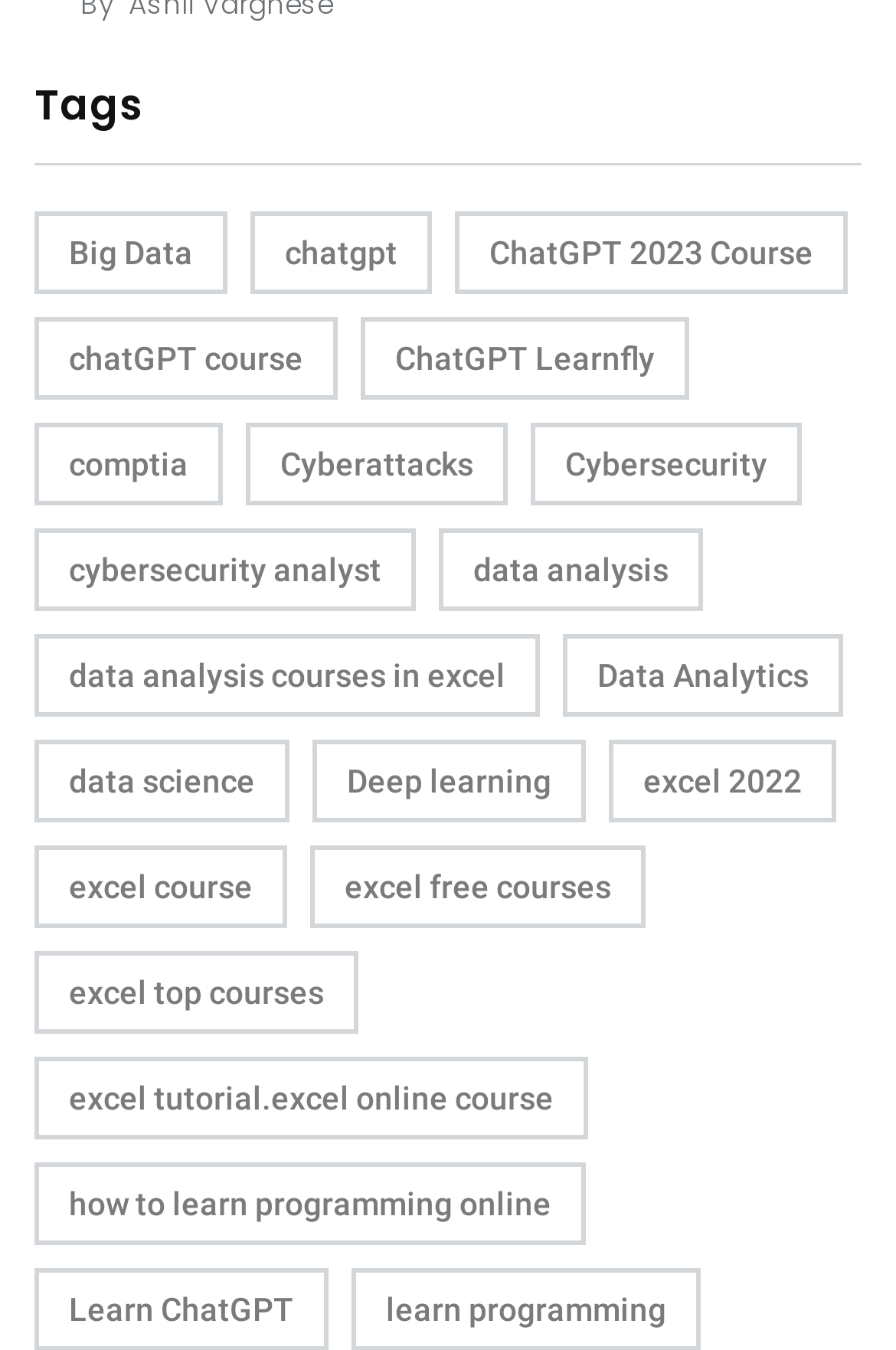Please indicate the bounding box coordinates for the clickable area to complete the following task: "View post UK’s Creative Solutions to Save Christmas Cards: New Update 2023". The coordinates should be specified as four float numbers between 0 and 1, i.e., [left, top, right, bottom].

None